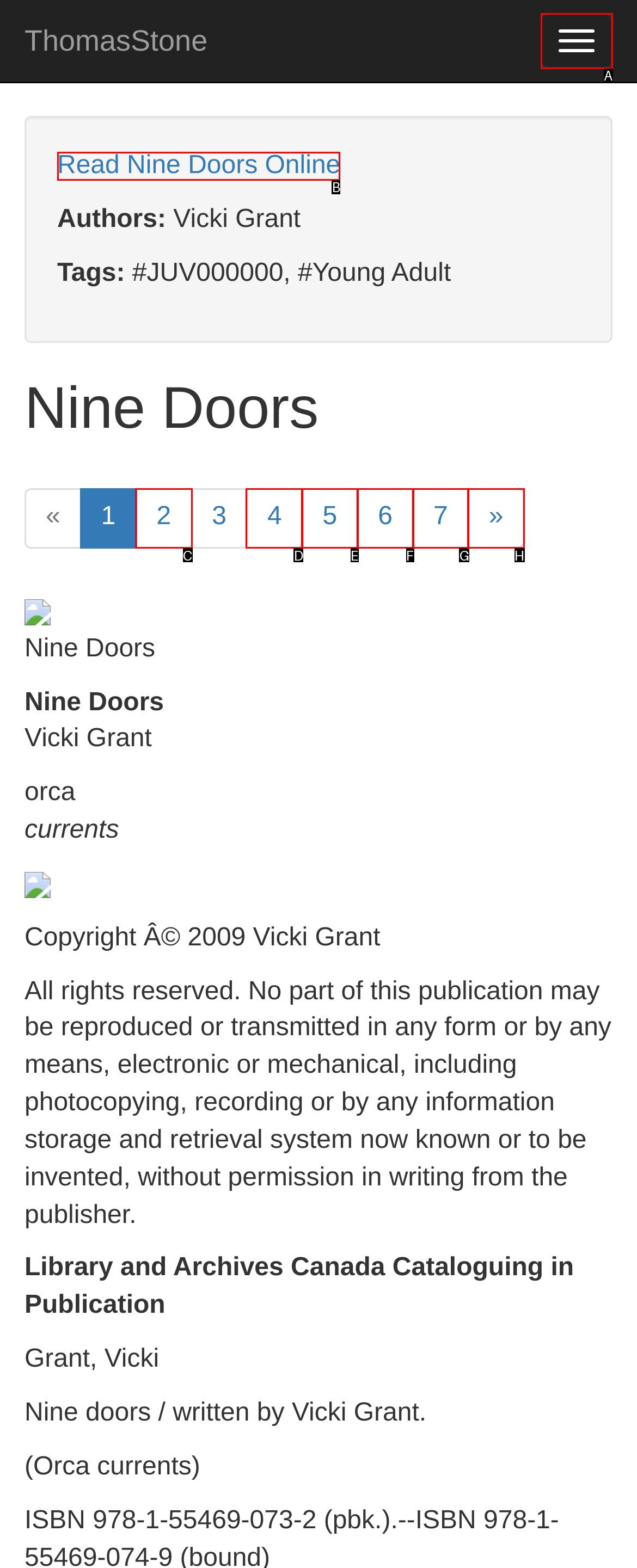Identify the HTML element you need to click to achieve the task: Read Nine Doors Online. Respond with the corresponding letter of the option.

B